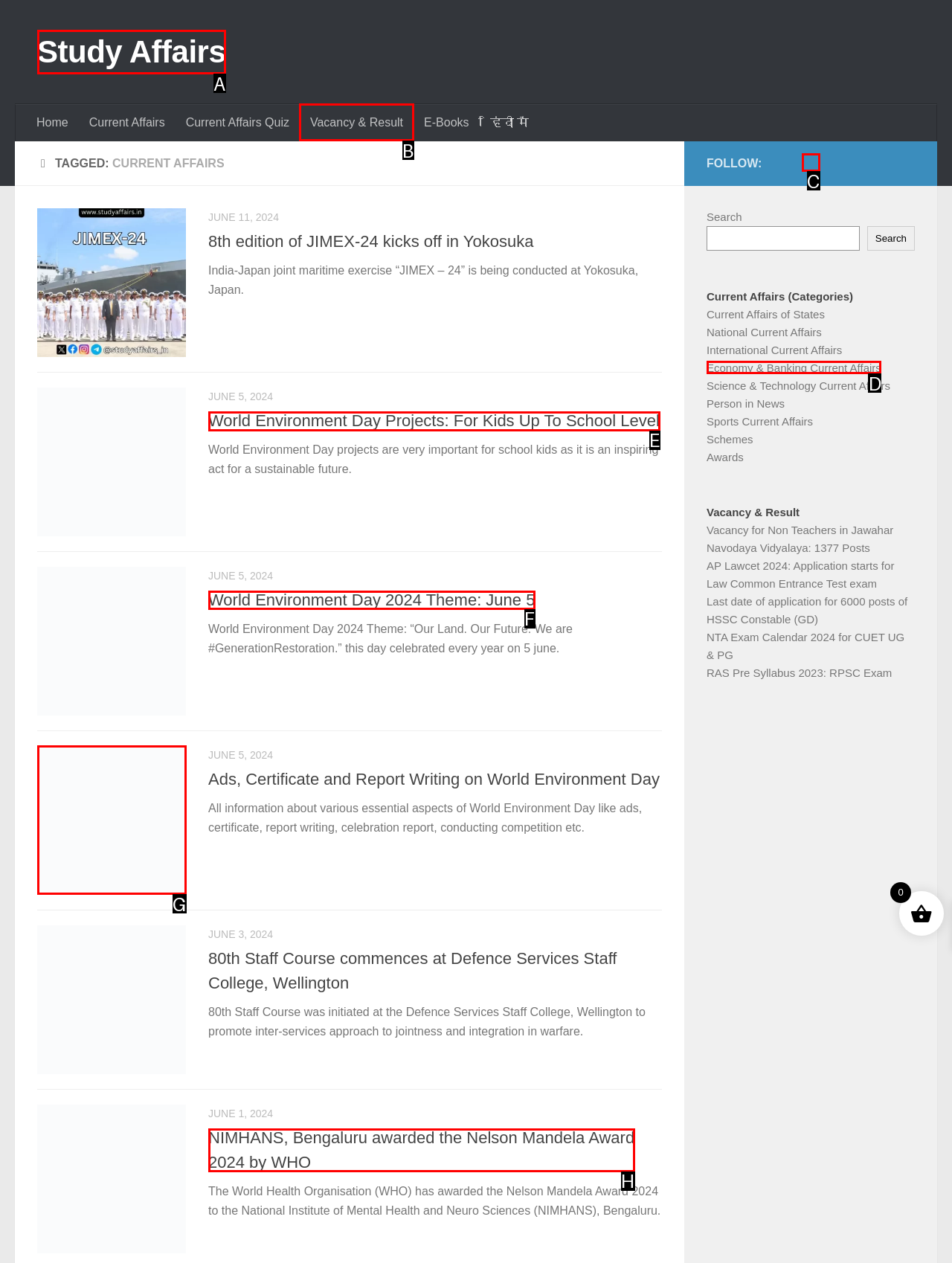Decide which UI element to click to accomplish the task: Learn about World Environment Day Projects
Respond with the corresponding option letter.

E